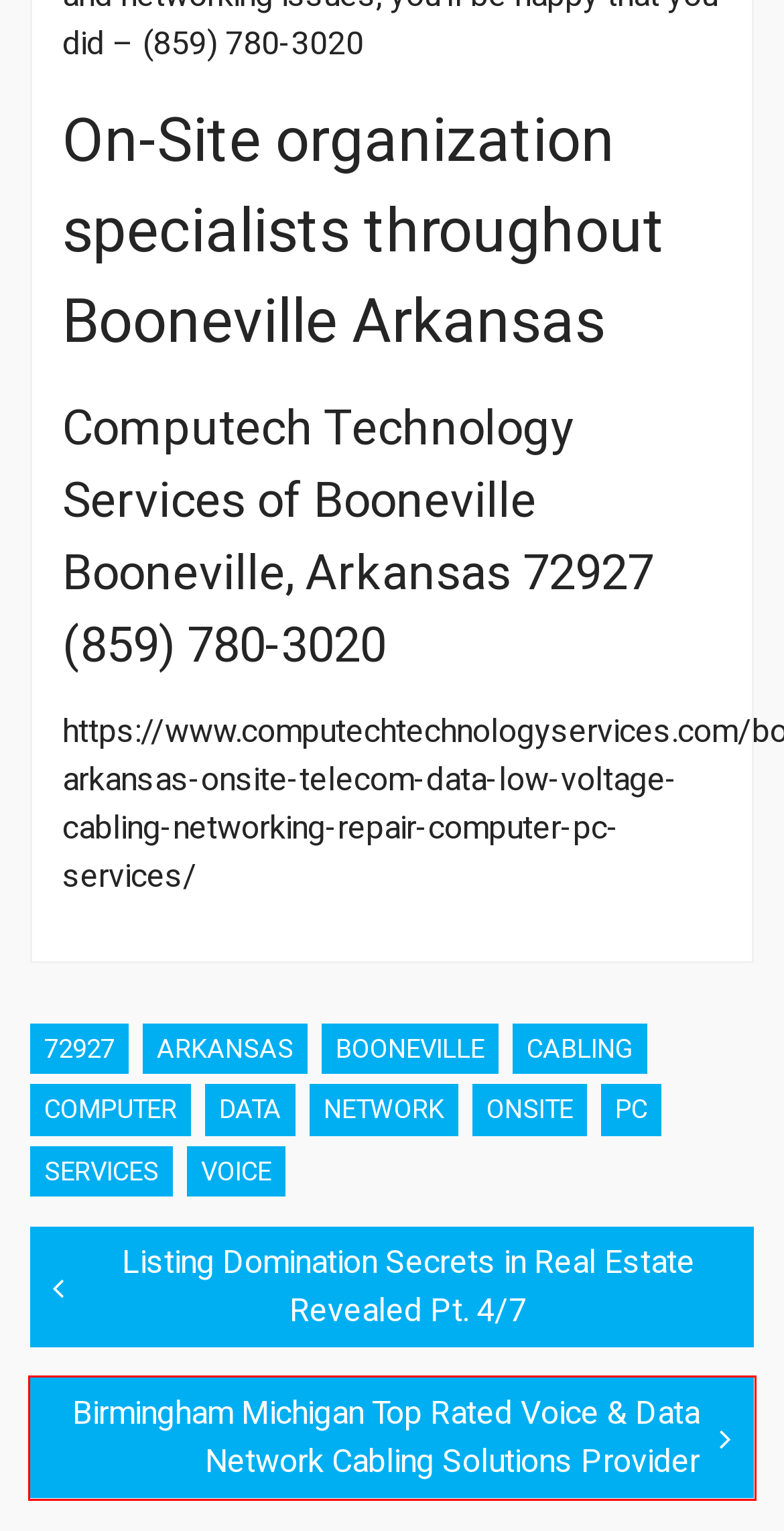Given a screenshot of a webpage featuring a red bounding box, identify the best matching webpage description for the new page after the element within the red box is clicked. Here are the options:
A. Cabling – HPN
B. Birmingham Michigan Top Rated Voice & Data Network Cabling Solutions Provider – HPN
C. 72927 – HPN
D. Arkansas – HPN
E. Computer – HPN
F. Booneville – HPN
G. Data – HPN
H. Services – HPN

B